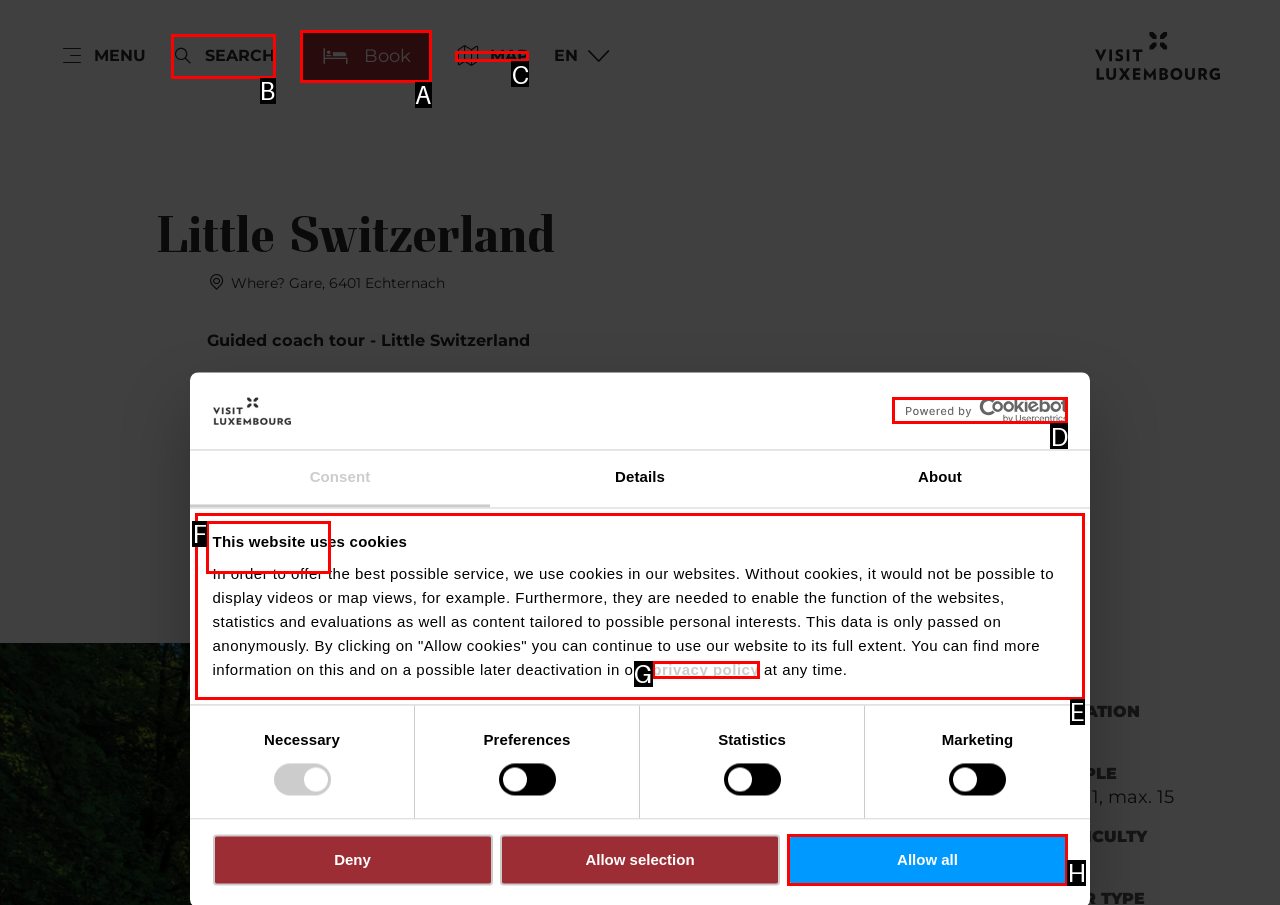Indicate the letter of the UI element that should be clicked to accomplish the task: Click the 'MAP' button. Answer with the letter only.

C